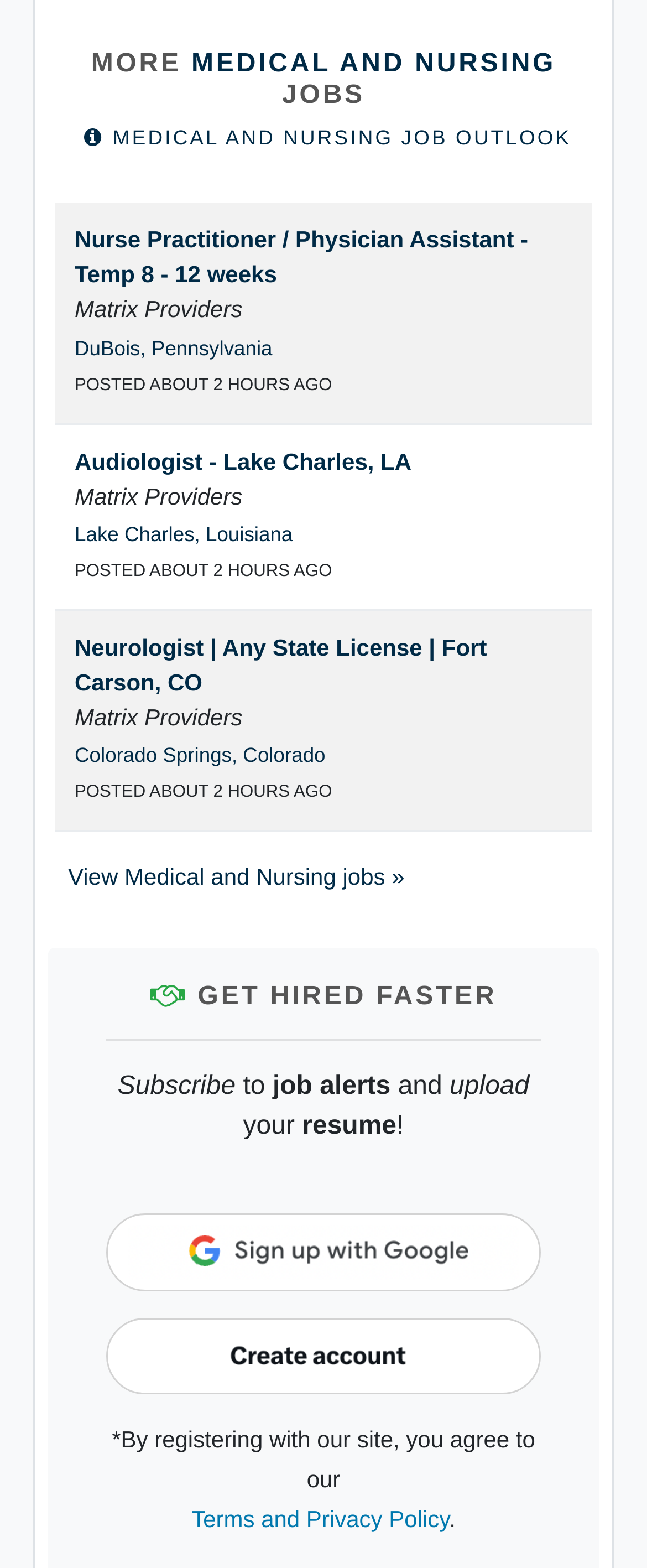Given the description "DuBois, Pennsylvania", provide the bounding box coordinates of the corresponding UI element.

[0.115, 0.215, 0.421, 0.23]